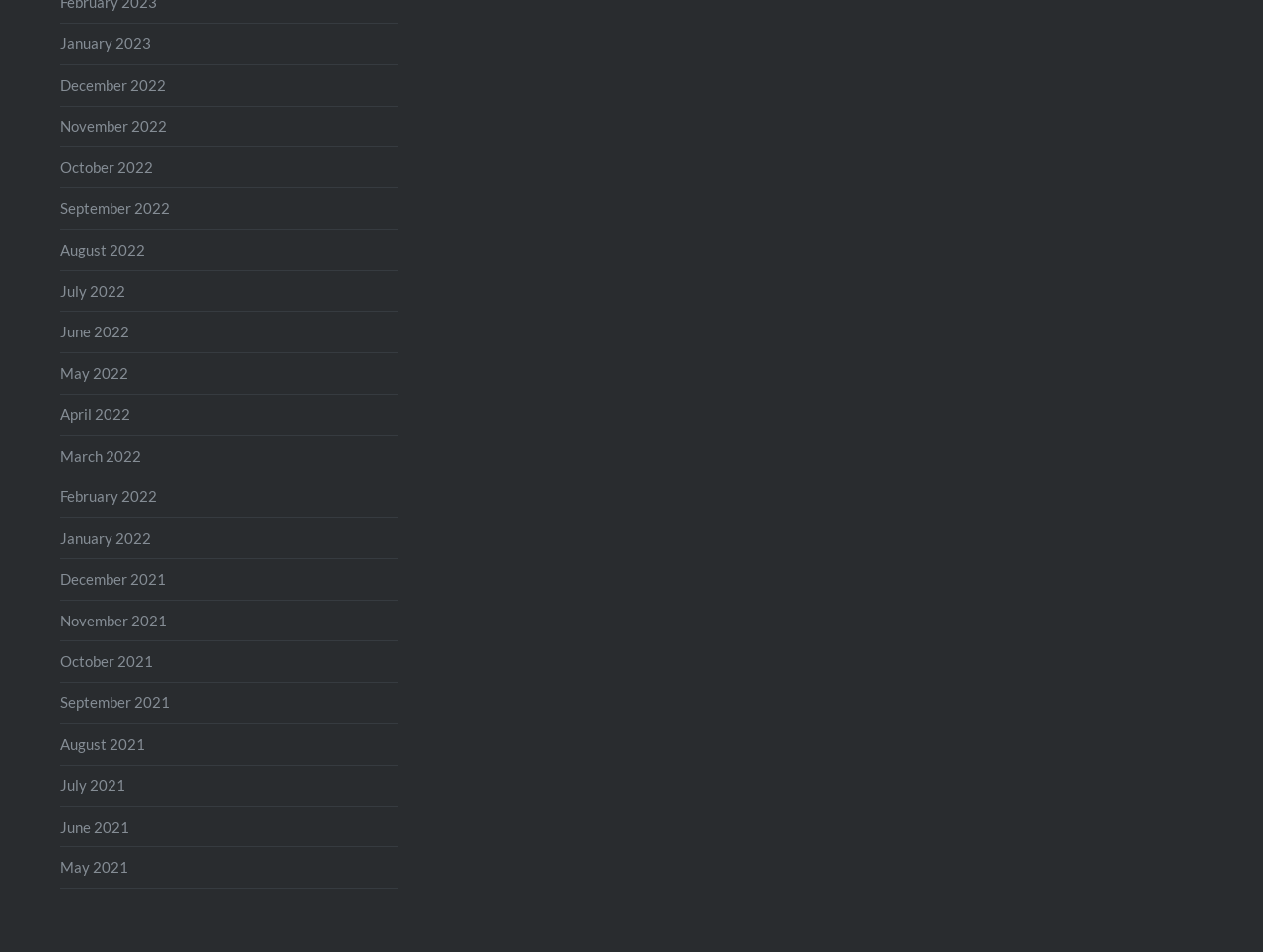Can you identify the bounding box coordinates of the clickable region needed to carry out this instruction: 'browse November 2022'? The coordinates should be four float numbers within the range of 0 to 1, stated as [left, top, right, bottom].

[0.047, 0.123, 0.132, 0.141]